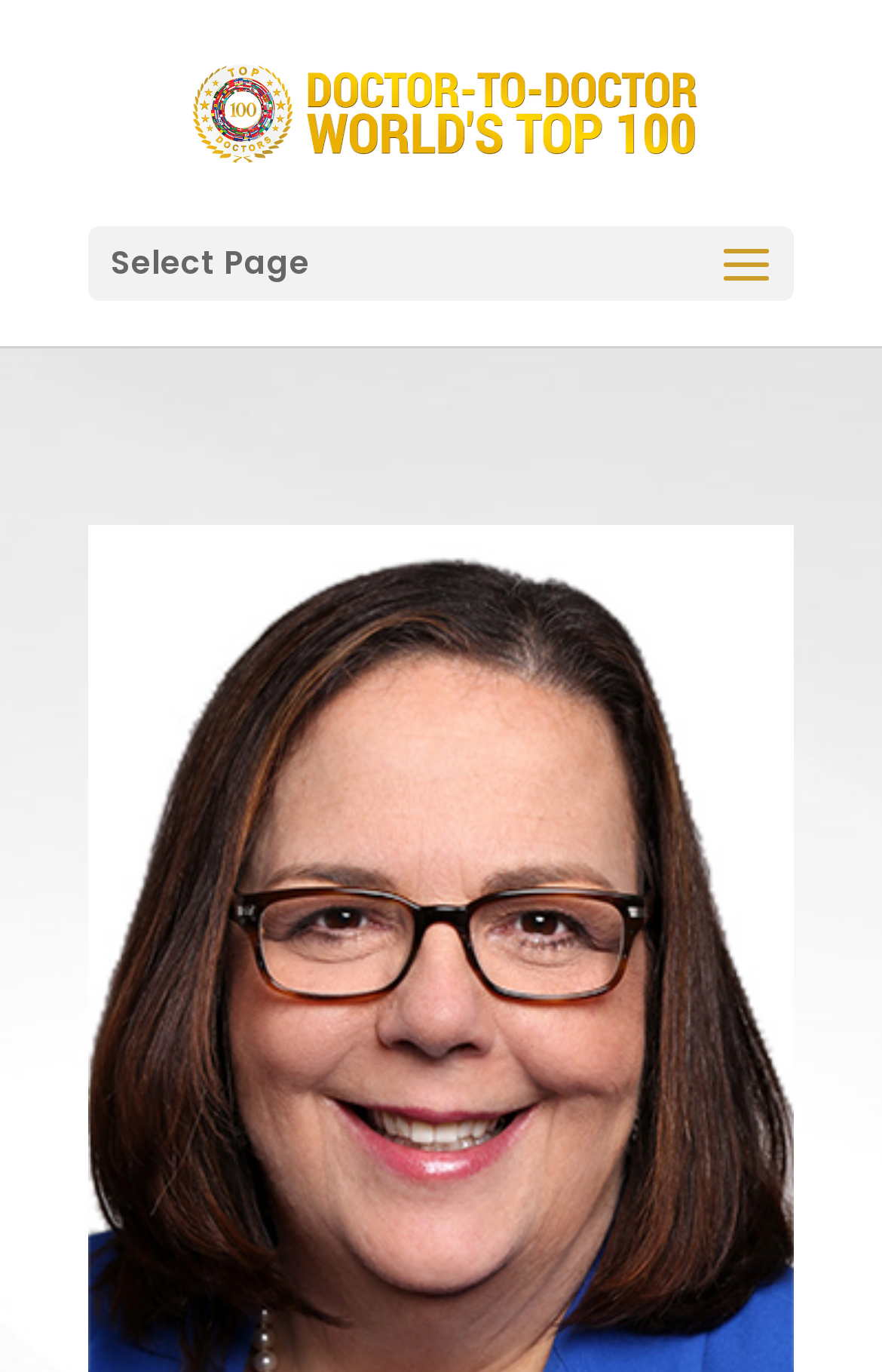Given the description of a UI element: "alt="World's Top 100 Doctors"", identify the bounding box coordinates of the matching element in the webpage screenshot.

[0.209, 0.064, 0.801, 0.097]